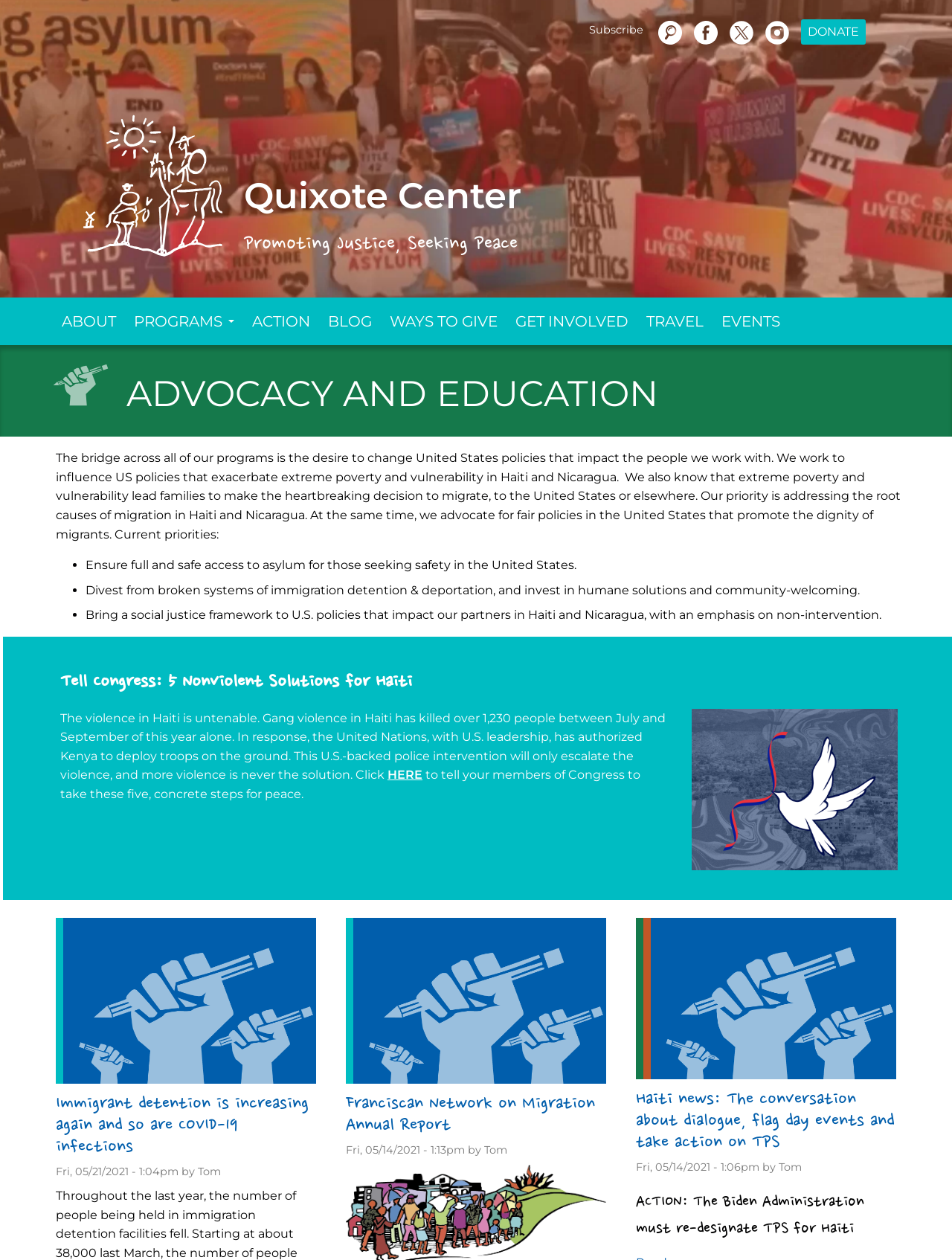Please identify the coordinates of the bounding box that should be clicked to fulfill this instruction: "Visit Facebook page".

[0.729, 0.017, 0.754, 0.035]